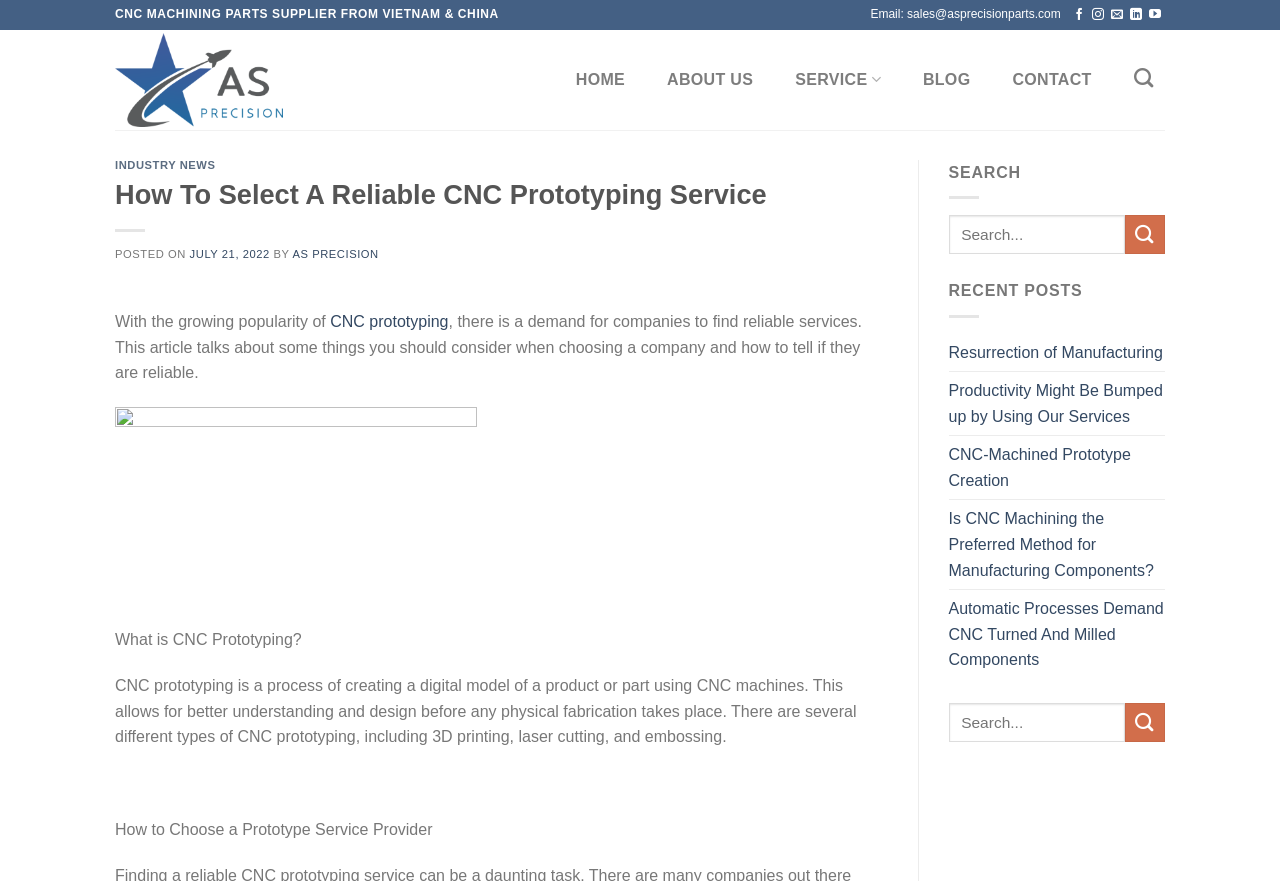Identify the bounding box for the UI element described as: "July 21, 2022". The coordinates should be four float numbers between 0 and 1, i.e., [left, top, right, bottom].

[0.148, 0.281, 0.211, 0.295]